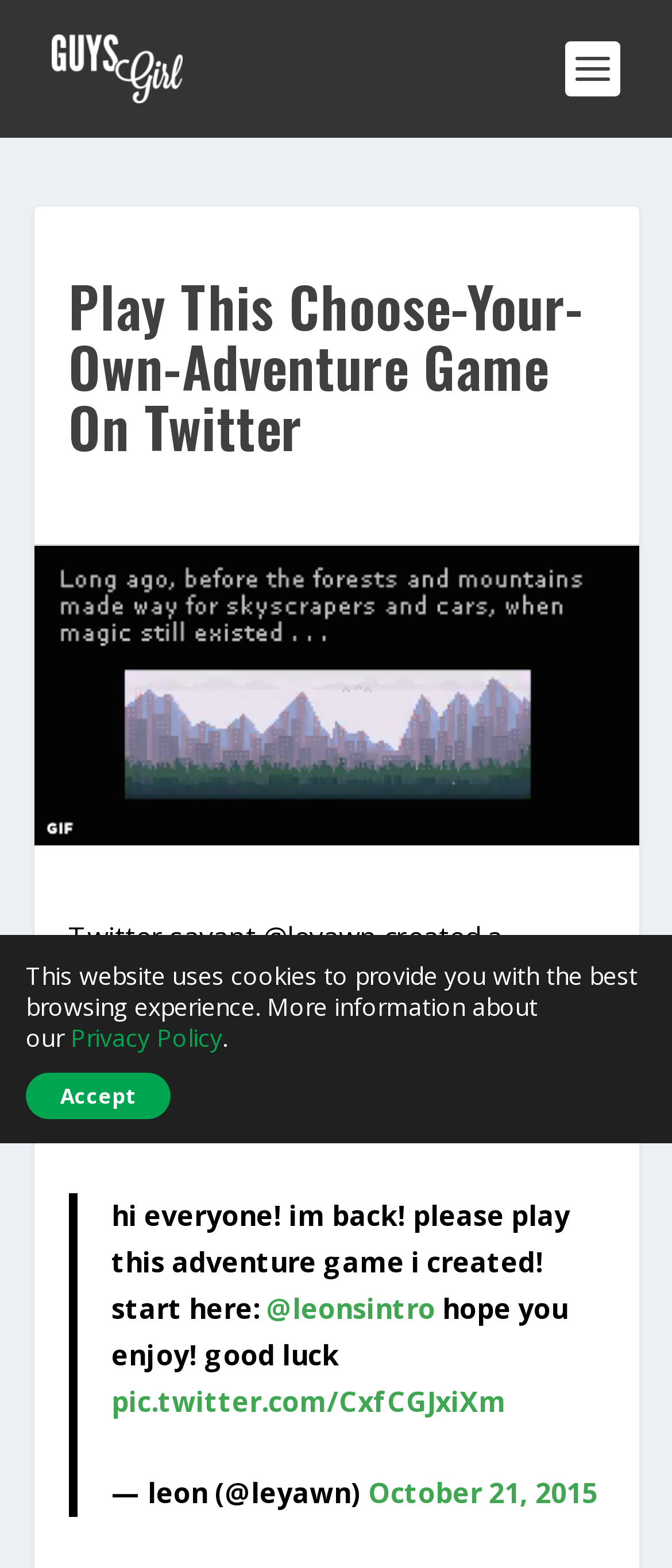What is the date of the tweet that starts the game?
Please answer the question with as much detail as possible using the screenshot.

The answer can be found in the blockquote section where it says 'October 21, 2015'.